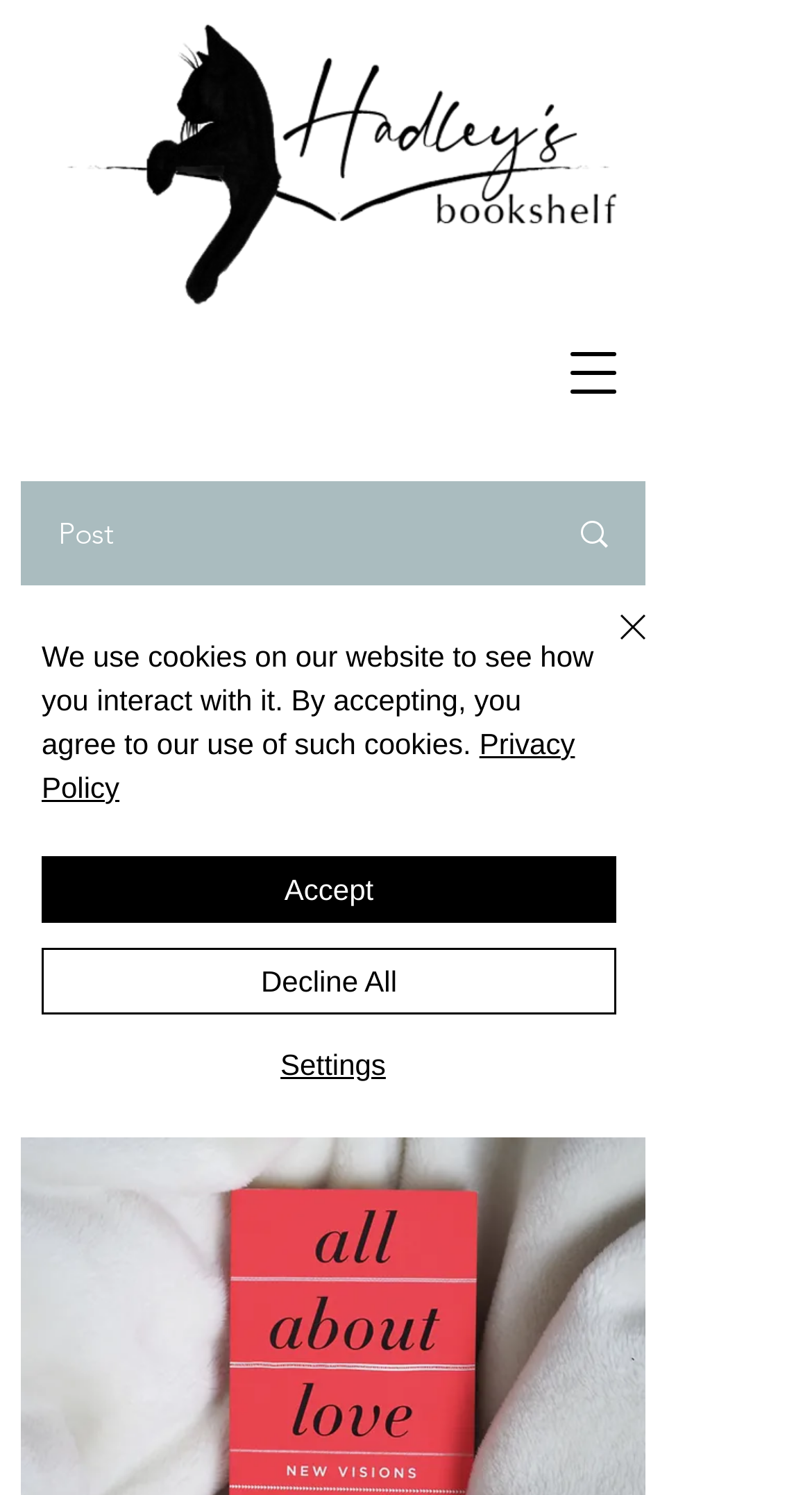Please determine the bounding box coordinates of the element's region to click in order to carry out the following instruction: "Quick actions". The coordinates should be four float numbers between 0 and 1, i.e., [left, top, right, bottom].

[0.651, 0.667, 0.779, 0.737]